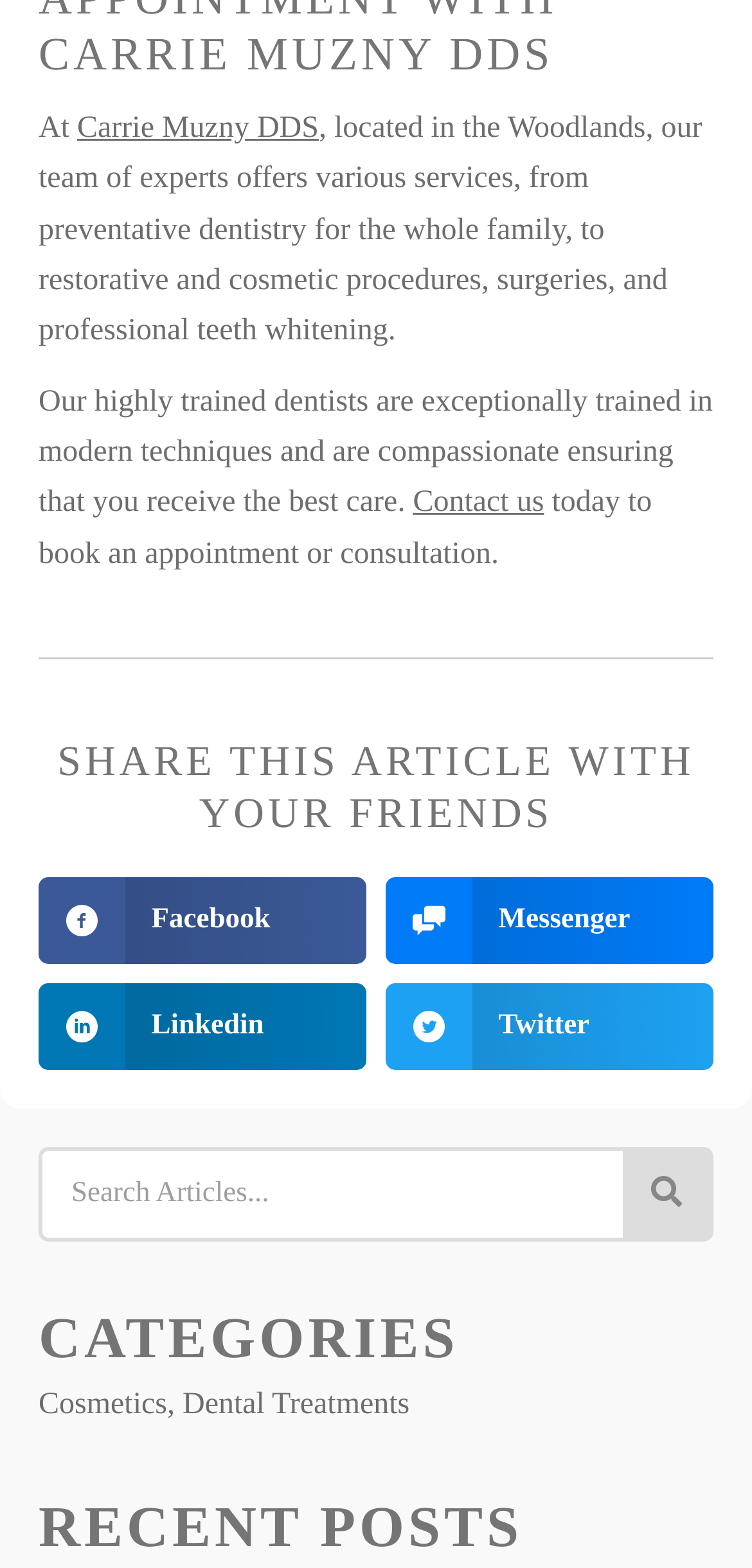Kindly determine the bounding box coordinates for the area that needs to be clicked to execute this instruction: "Click on the categories".

[0.051, 0.829, 0.949, 0.88]